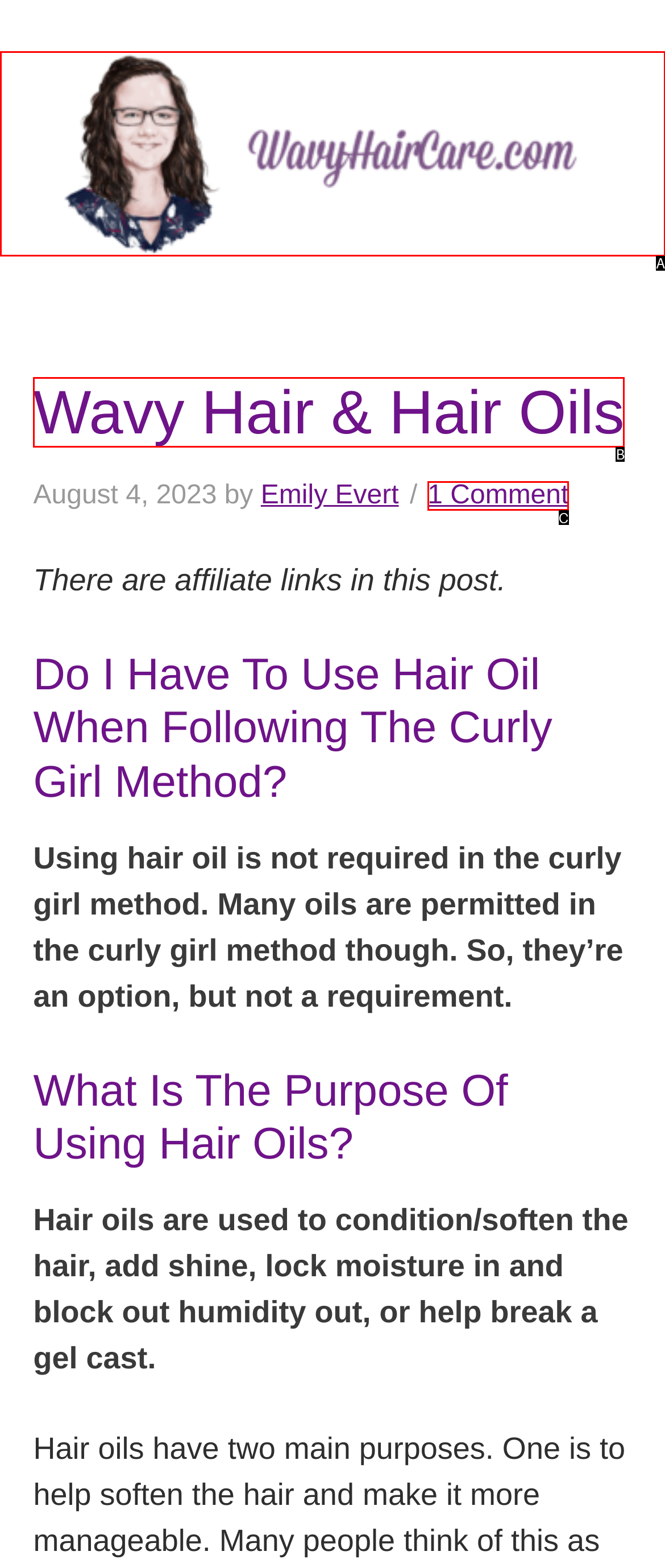Please provide the letter of the UI element that best fits the following description: Wavy Hair Care
Respond with the letter from the given choices only.

A